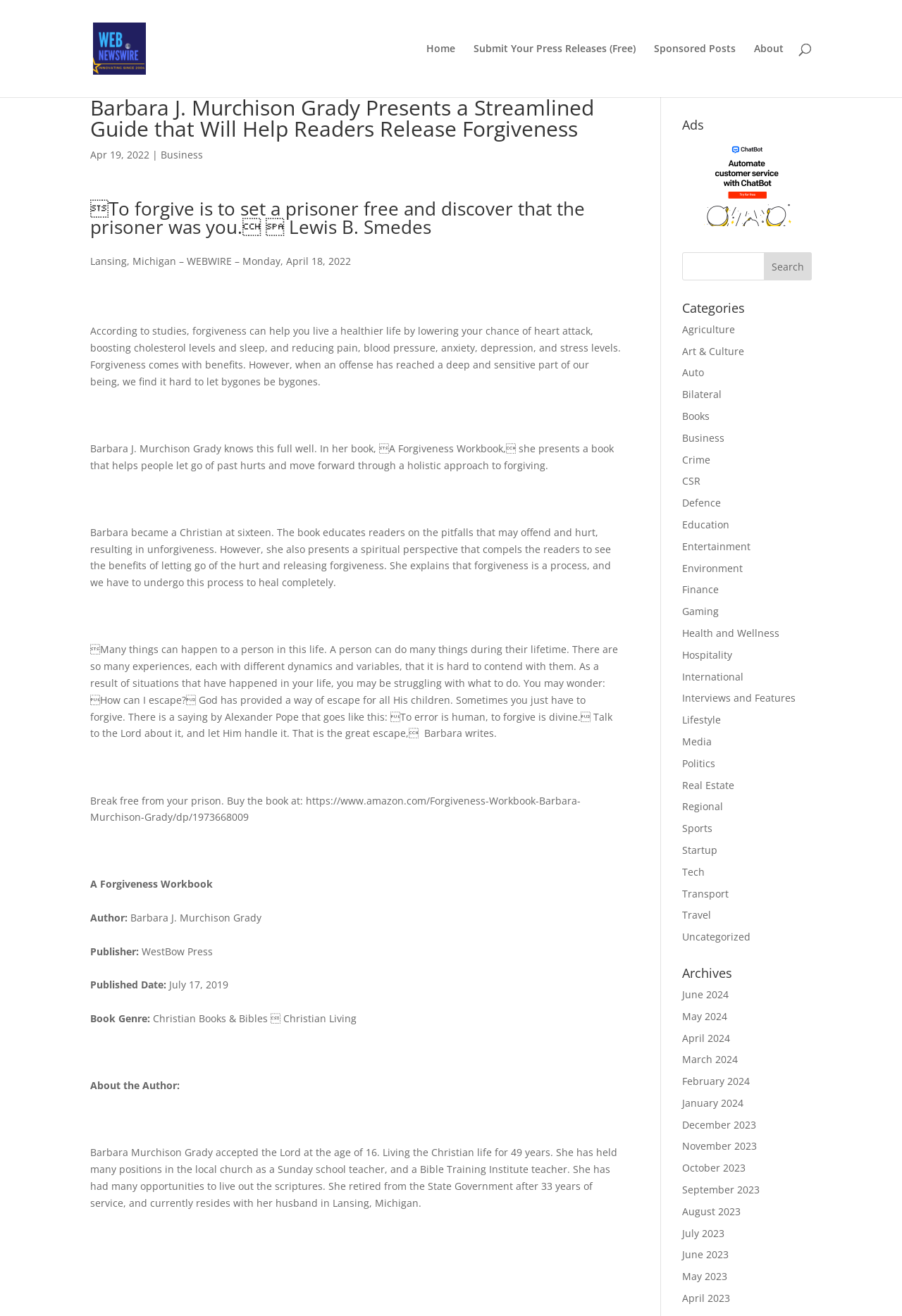Provide the bounding box coordinates of the HTML element described by the text: "Interviews and Features".

[0.756, 0.525, 0.882, 0.536]